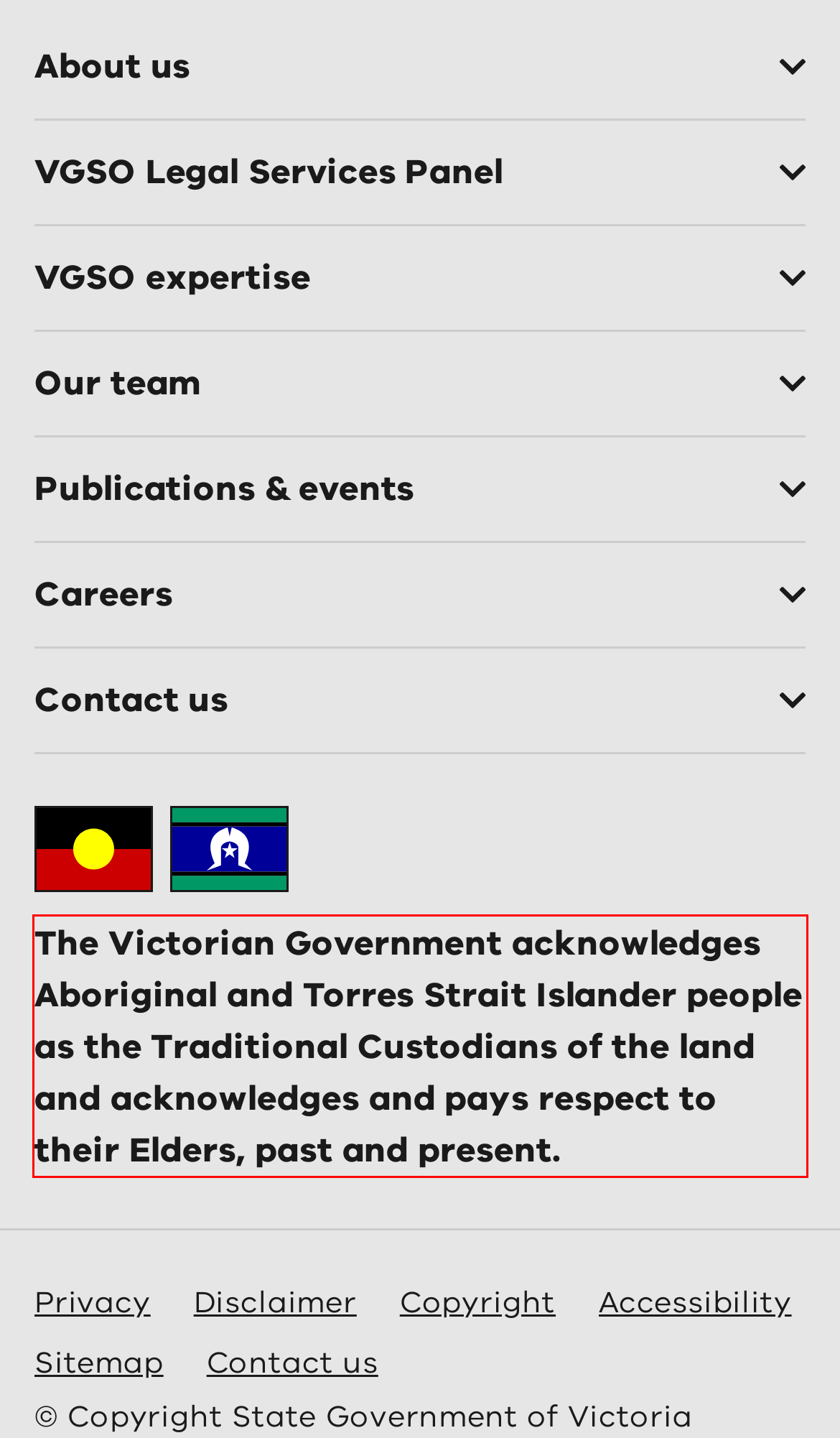Please perform OCR on the text within the red rectangle in the webpage screenshot and return the text content.

The Victorian Government acknowledges Aboriginal and Torres Strait Islander people as the Traditional Custodians of the land and acknowledges and pays respect to their Elders, past and present.